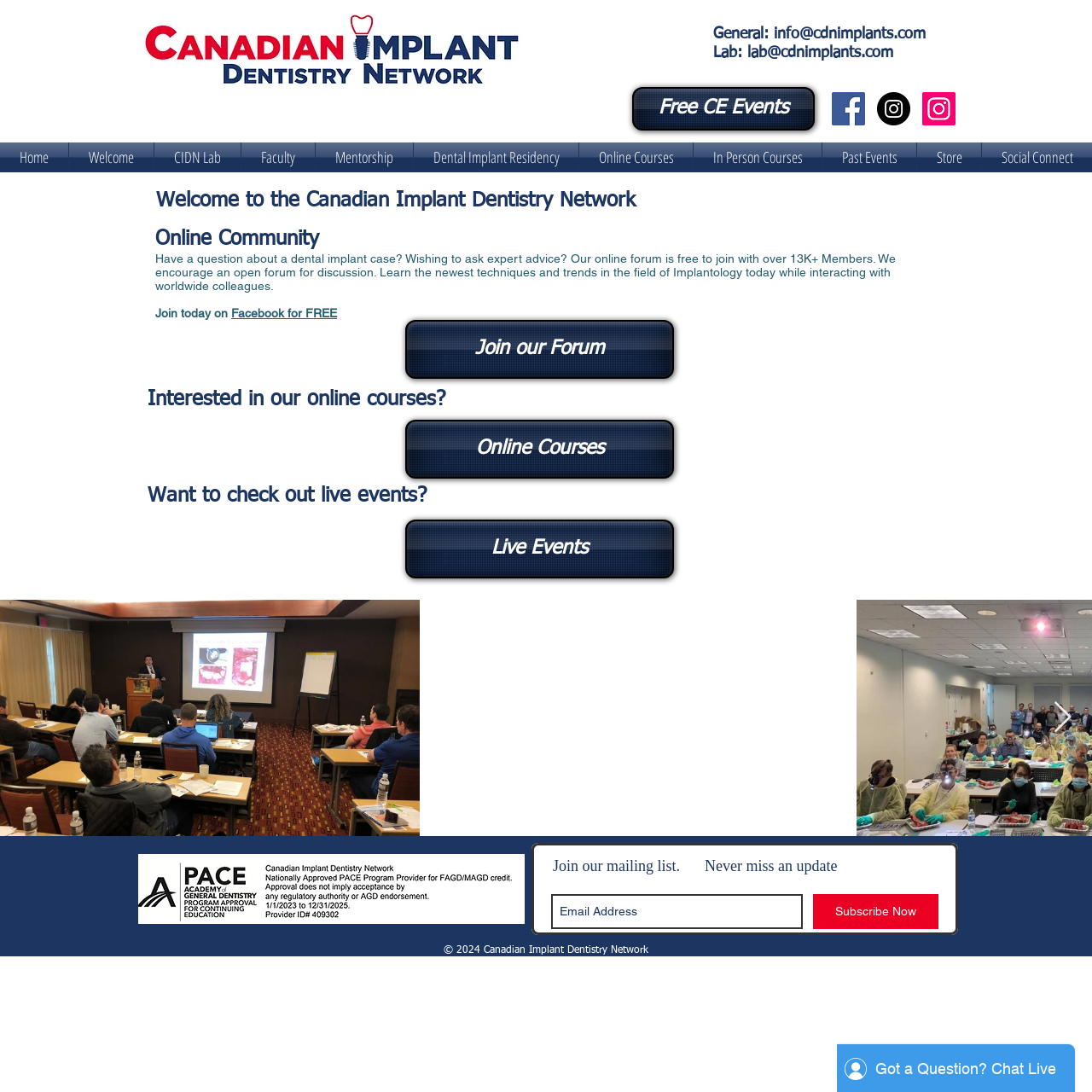Specify the bounding box coordinates of the element's region that should be clicked to achieve the following instruction: "Click the 'Join our Forum' link". The bounding box coordinates consist of four float numbers between 0 and 1, in the format [left, top, right, bottom].

[0.371, 0.293, 0.617, 0.347]